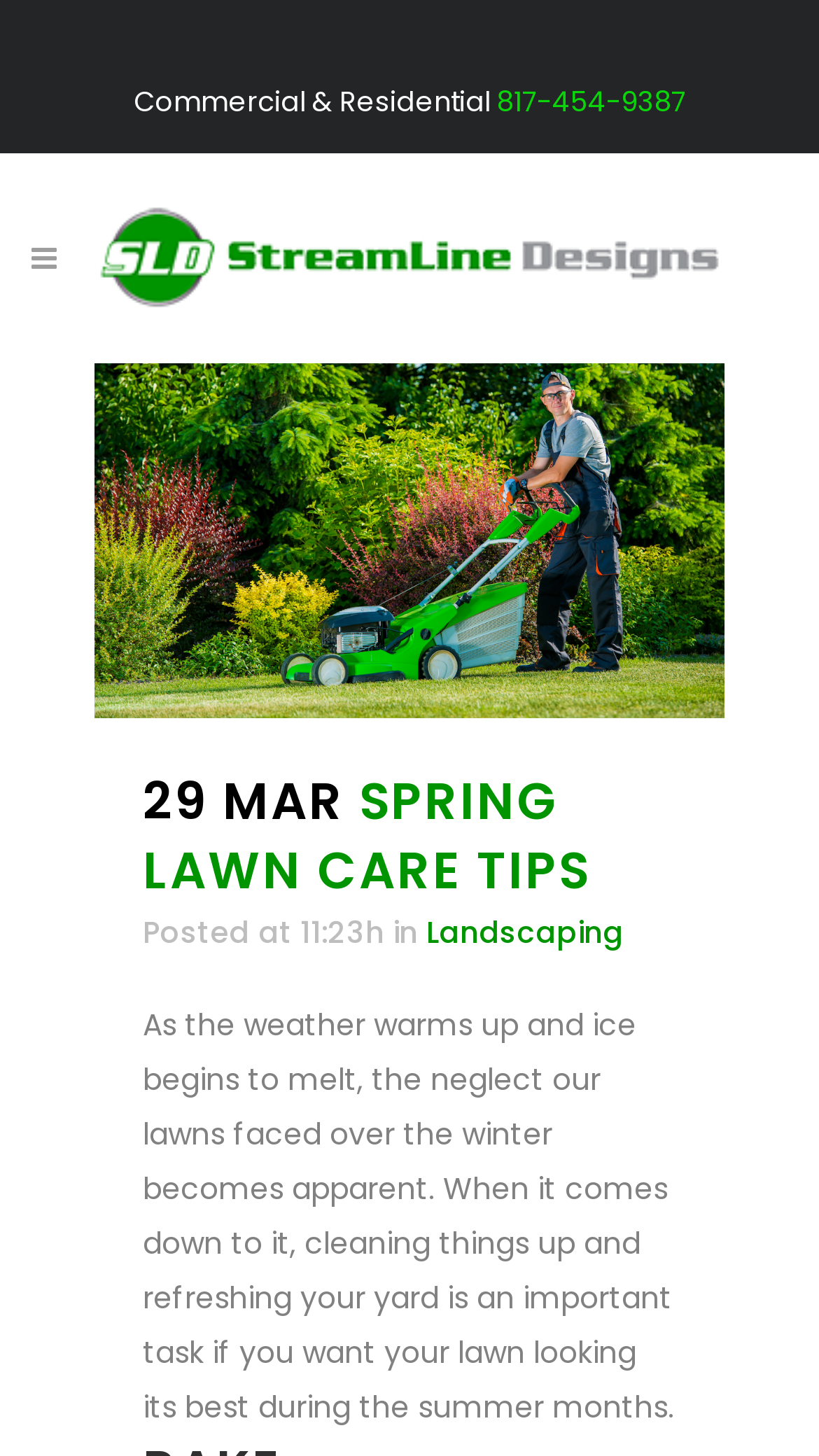Articulate a detailed summary of the webpage's content and design.

The webpage appears to be a blog or article page focused on spring lawn care. At the top, there is a header section with a logo on the left and a phone number "817-454-9387" on the right. Below the header, there is a table with three columns. The left column contains an image with a caption "Logo". The middle column has a link with an image titled "grass service, grass cutting companies". The right column has a heading "29 MAR SPRING LAWN CARE TIPS" followed by a link "SPRING LAWN CARE TIPS" and some metadata, including the time "11:23h" and a category "Landscaping". 

Below the table, there is a paragraph of text that discusses the importance of cleaning up and refreshing one's yard as the weather warms up and ice begins to melt. The text is positioned near the center of the page, taking up most of the width.